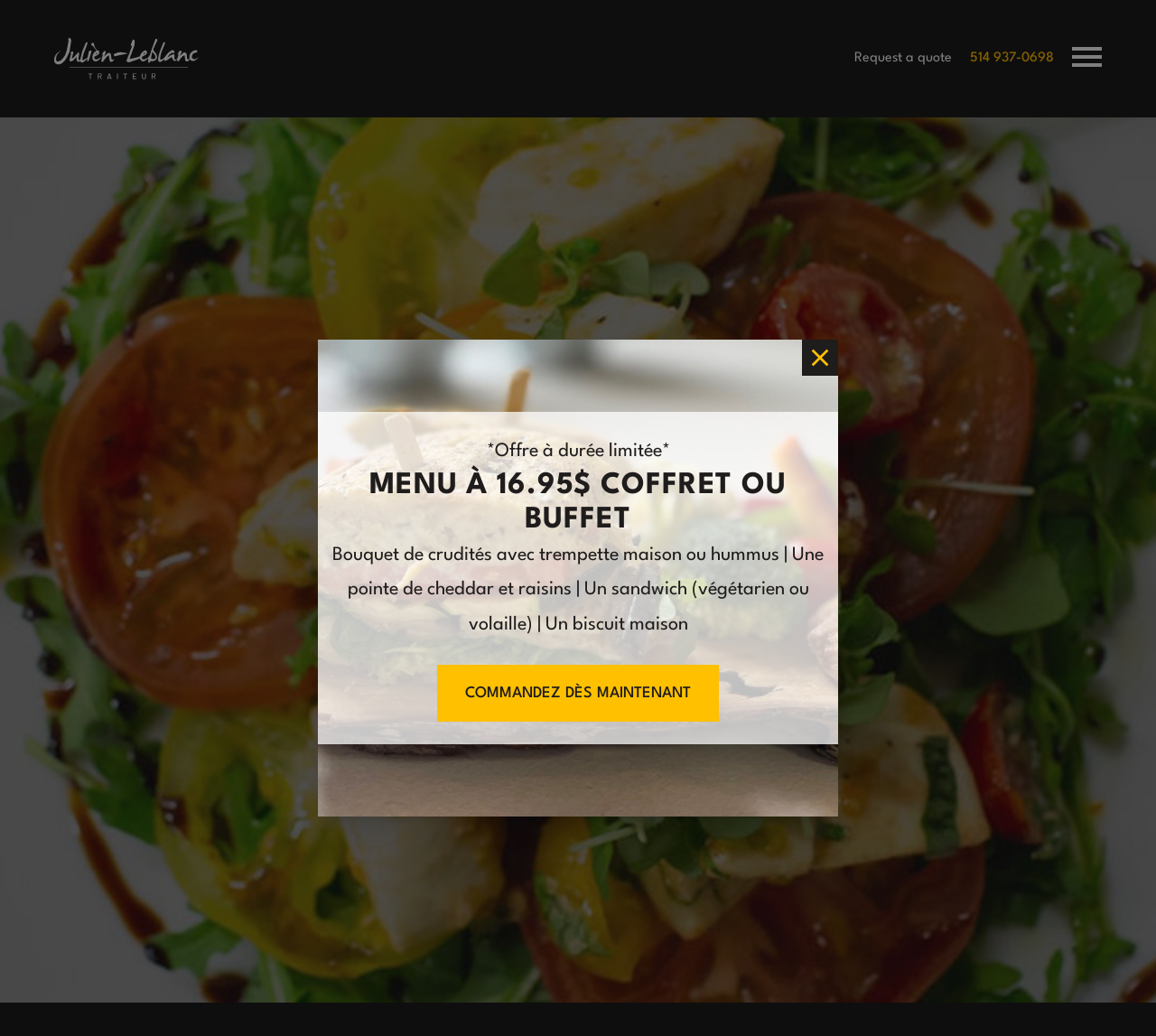Using the details in the image, give a detailed response to the question below:
What is the theme of the party?

I inferred the theme of the party by looking at the heading element that says 'FASKEN CHRISTMAS PARTY' which is located at the top of the webpage.